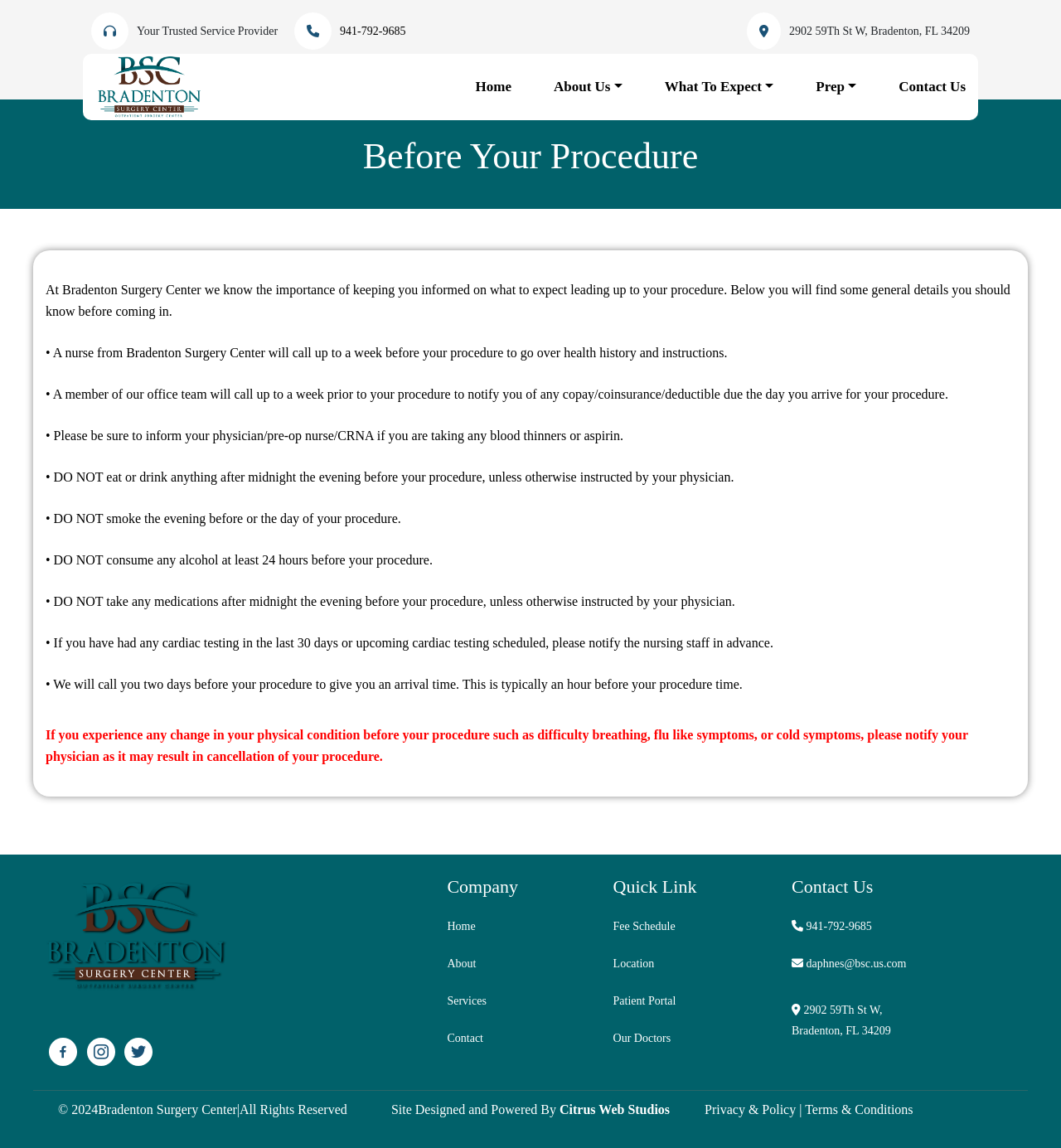Find the bounding box coordinates of the element's region that should be clicked in order to follow the given instruction: "Learn about what to expect". The coordinates should consist of four float numbers between 0 and 1, i.e., [left, top, right, bottom].

[0.622, 0.063, 0.734, 0.089]